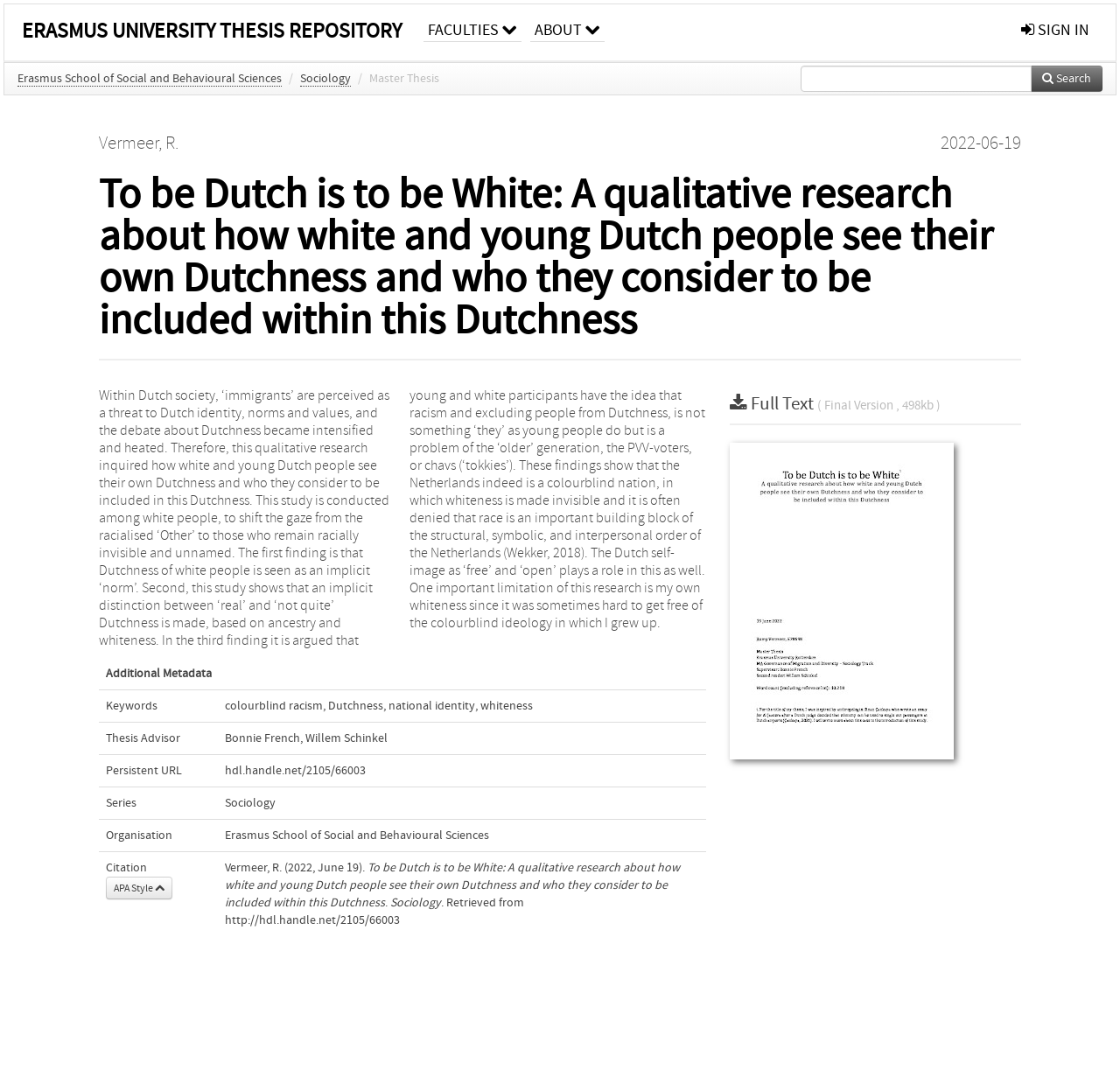Kindly determine the bounding box coordinates for the area that needs to be clicked to execute this instruction: "Go to the Erasmus School of Social and Behavioural Sciences page".

[0.016, 0.067, 0.252, 0.081]